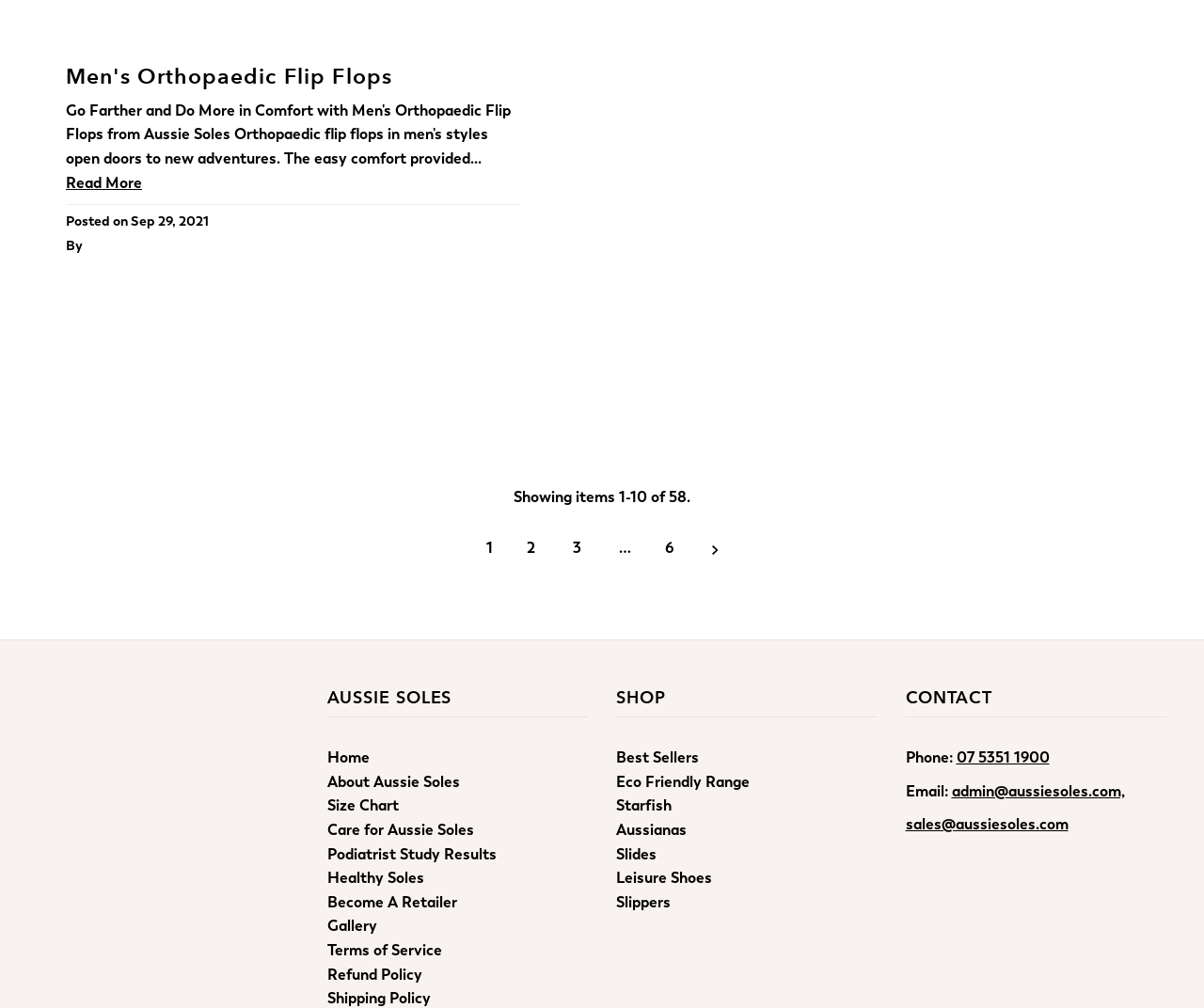What is the category of the product 'Starfish'?
Refer to the image and respond with a one-word or short-phrase answer.

SHOP